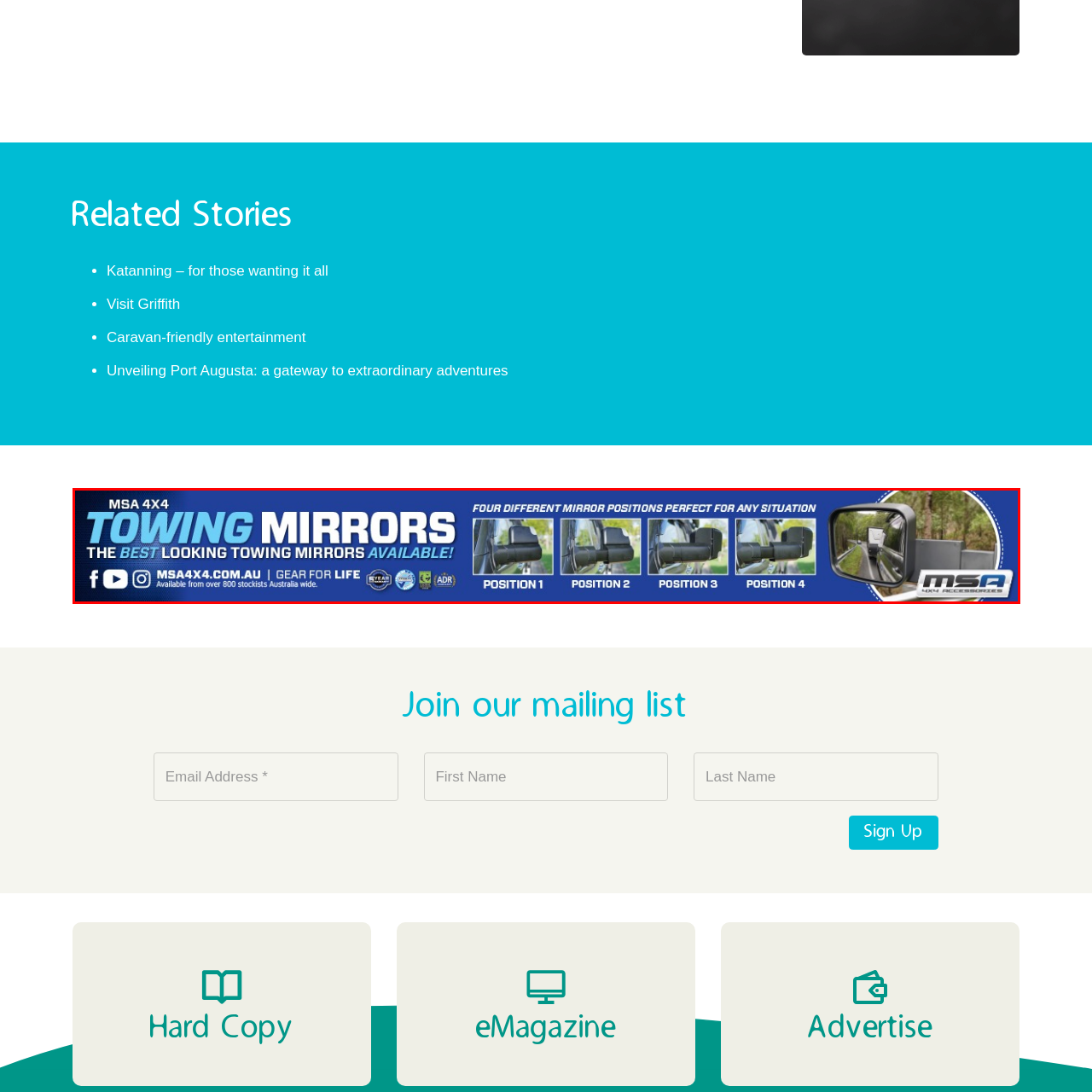Create a detailed narrative describing the image bounded by the red box.

The image features a vibrant advertisement for MSA 4X4 towing mirrors, showcasing the tagline "THE BEST LOOKING TOWING MIRRORS AVAILABLE!" It highlights four adjustable mirror positions—Position 1, Position 2, Position 3, and Position 4—demonstrating their versatility in varying driving situations. The background is designed in shades of blue, reinforcing the brand identity of MSA 4X4. Accompanying the text are graphical representations of the mirrors in each position, illustrating their functionality. The ad also includes social media icons for Facebook and Instagram, and a website URL, enhancing engagement and directing customers for more information.